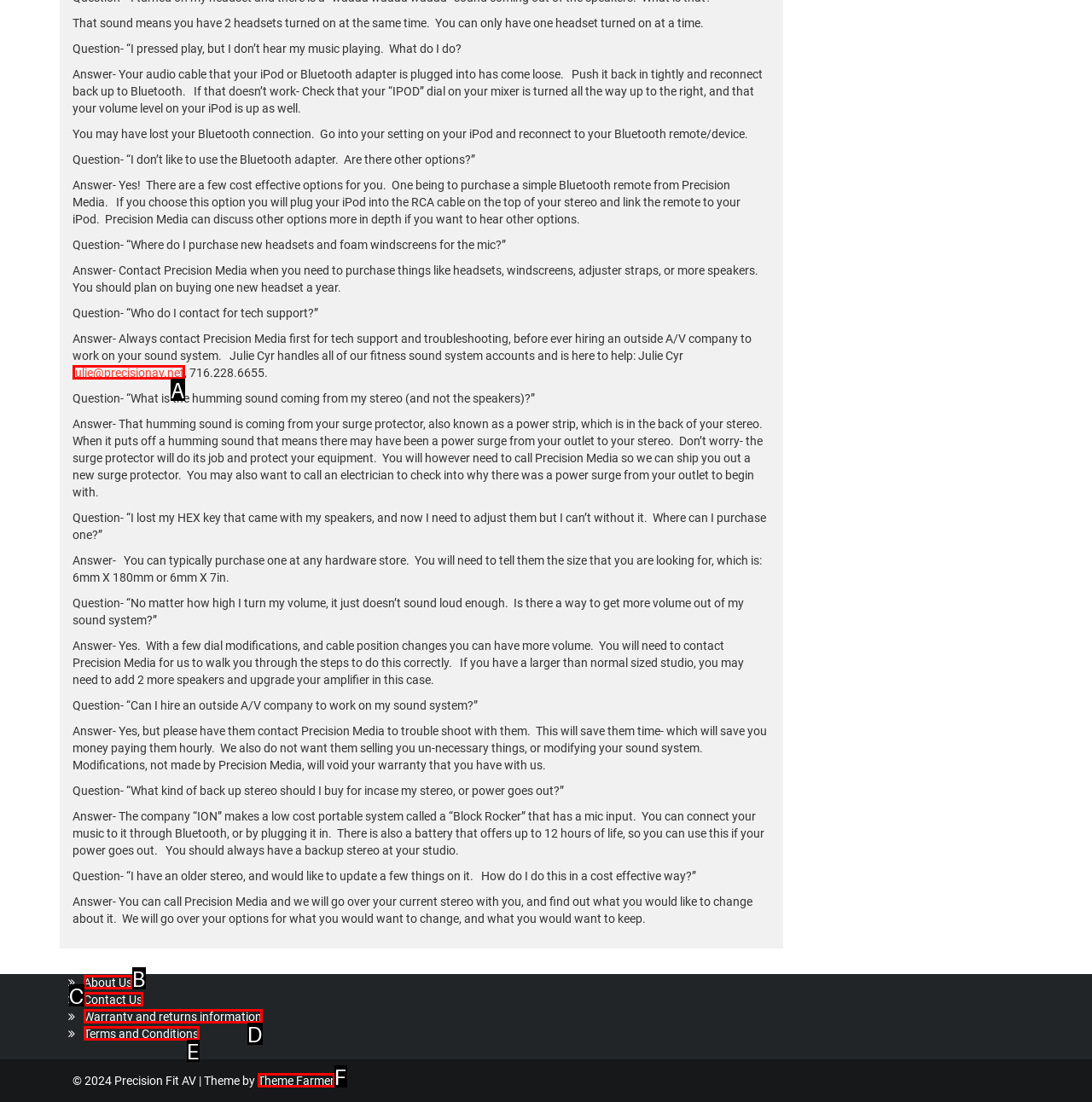Identify the option that corresponds to the description: Warranty and returns information 
Provide the letter of the matching option from the available choices directly.

D